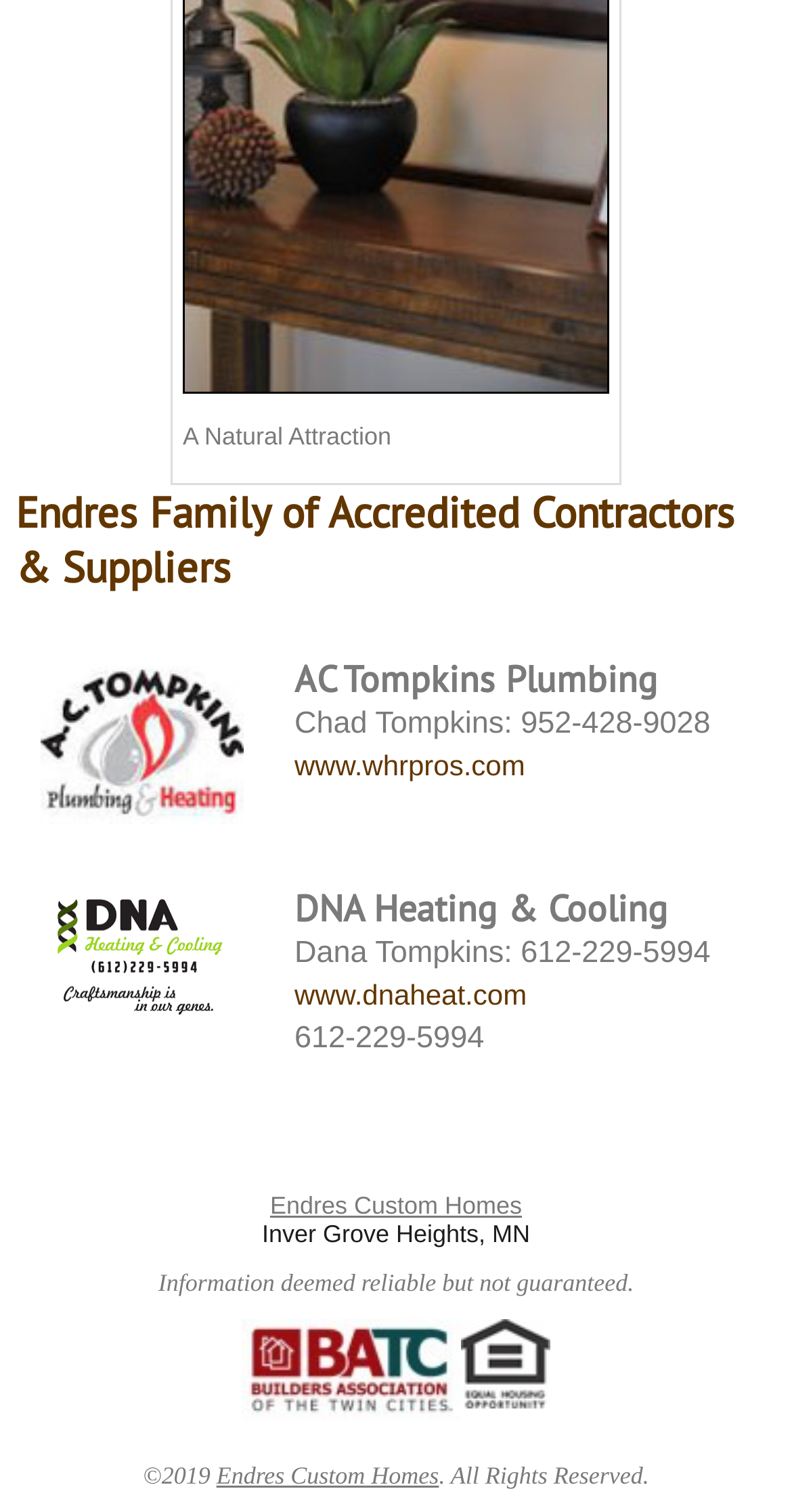What is the phone number of Chad Tompkins?
Using the image as a reference, answer the question with a short word or phrase.

952-428-9028